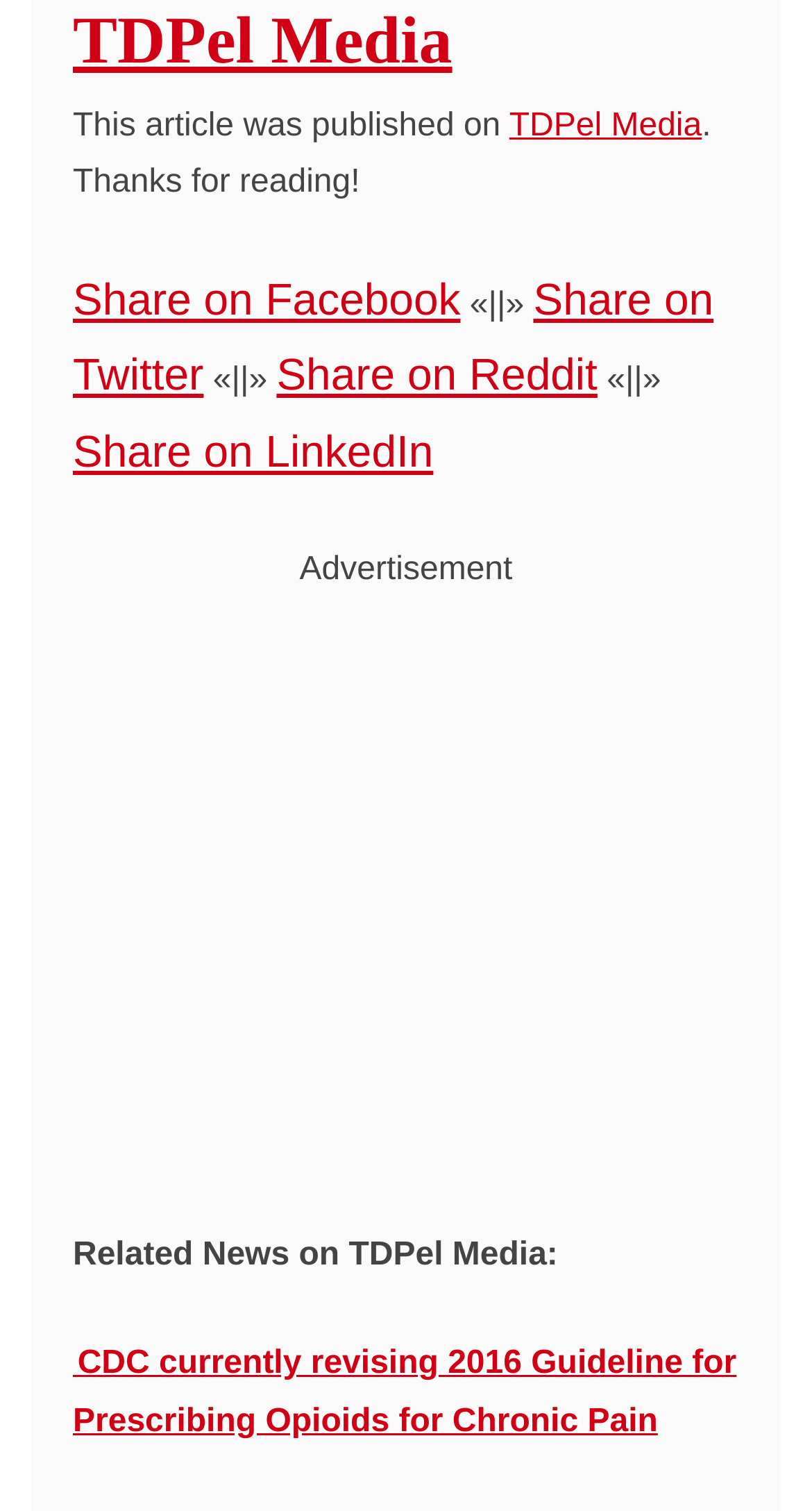Locate the bounding box coordinates of the clickable element to fulfill the following instruction: "Copy link". Provide the coordinates as four float numbers between 0 and 1 in the format [left, top, right, bottom].

None